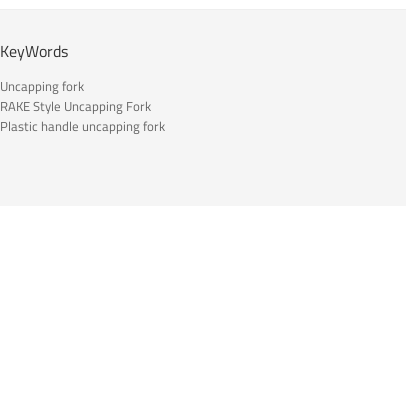What is the material of the uncapping fork's handle?
Using the image, give a concise answer in the form of a single word or short phrase.

Plastic